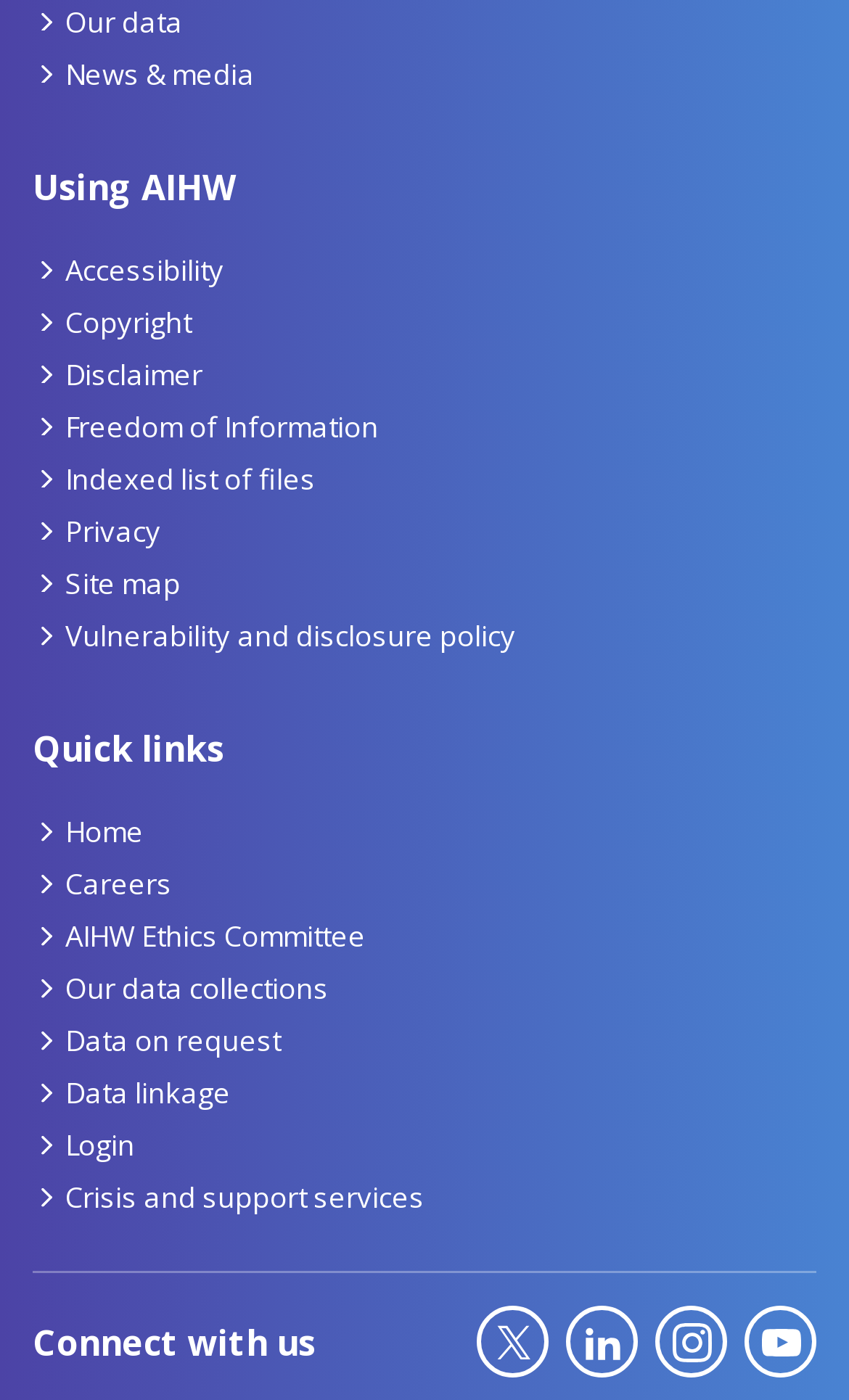Identify the bounding box coordinates of the area you need to click to perform the following instruction: "Visit AIHW on YouTube".

[0.877, 0.933, 0.962, 0.985]